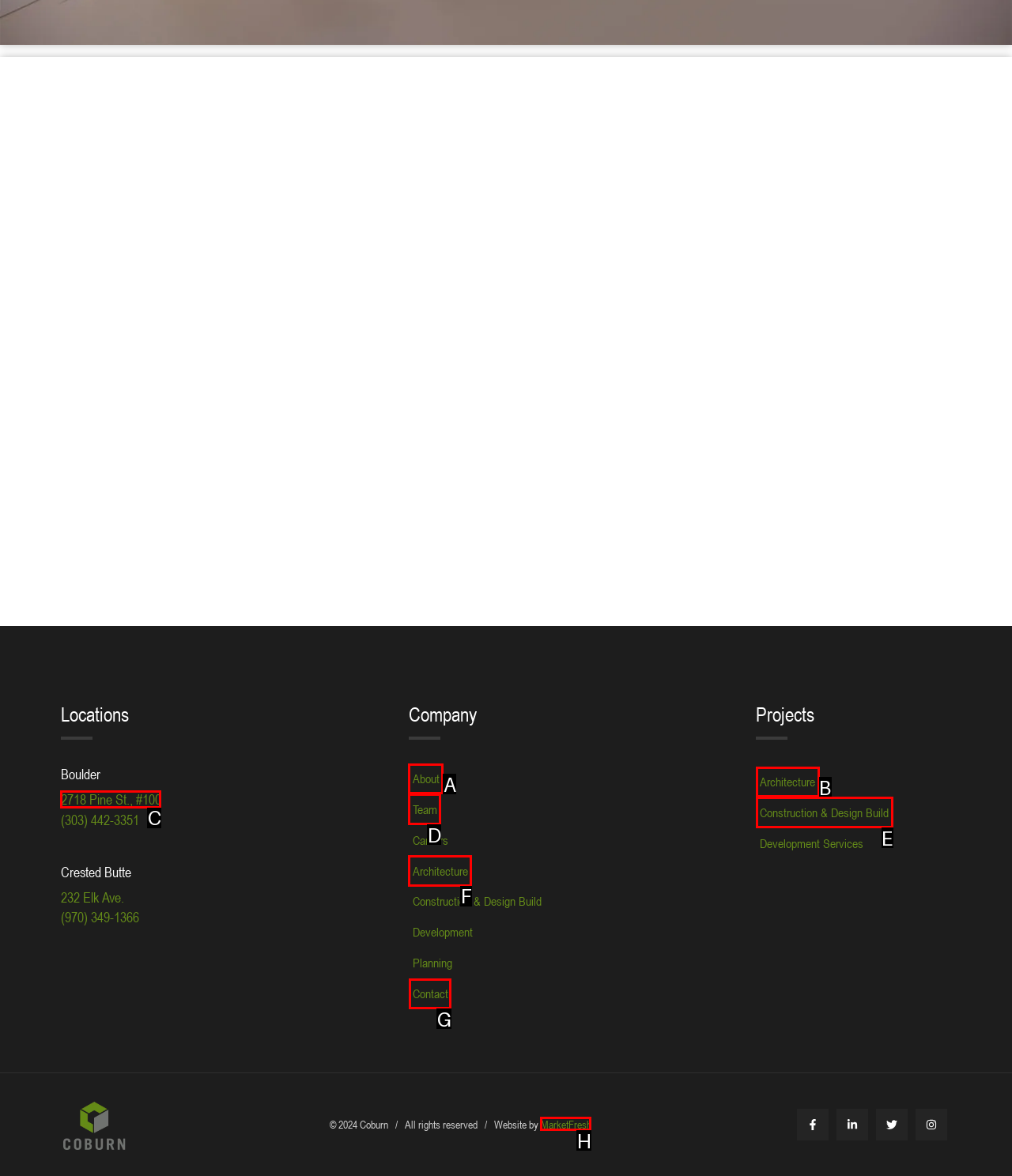Determine which HTML element to click to execute the following task: Visit the contact page Answer with the letter of the selected option.

G